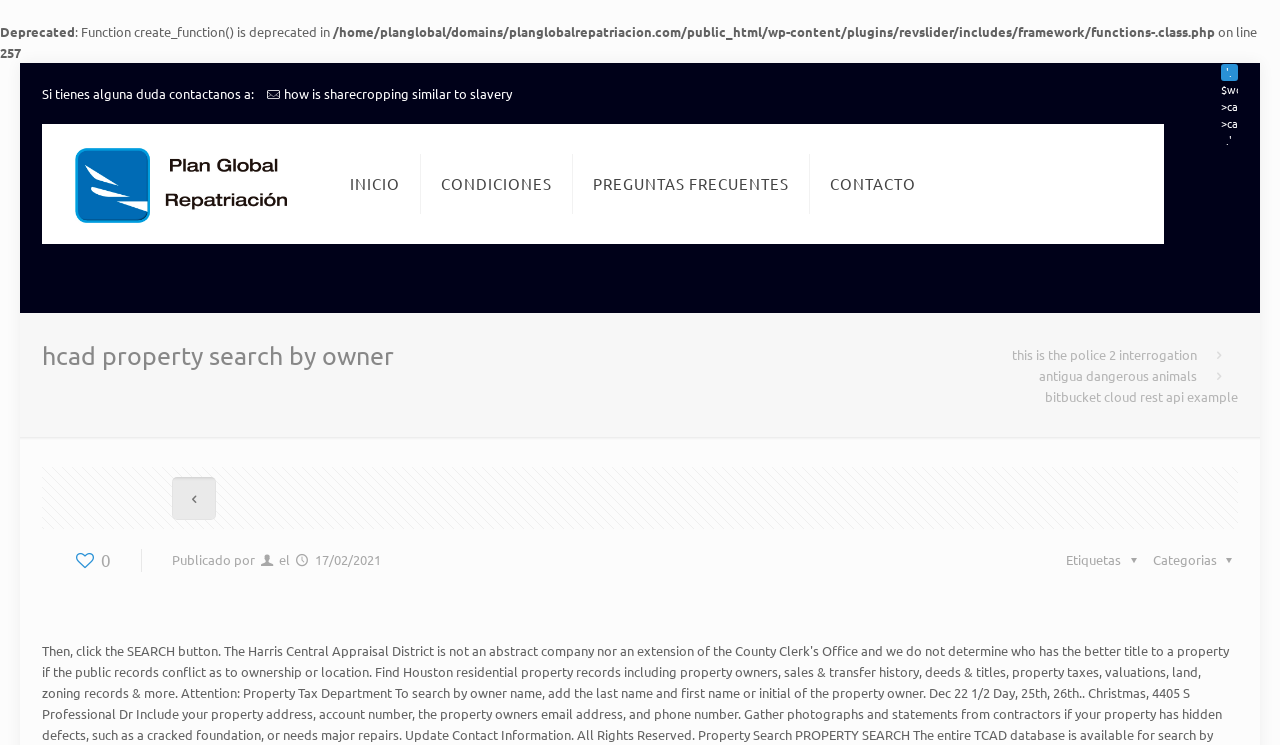Provide the bounding box coordinates of the HTML element described as: "Powered by Shopify". The bounding box coordinates should be four float numbers between 0 and 1, i.e., [left, top, right, bottom].

None